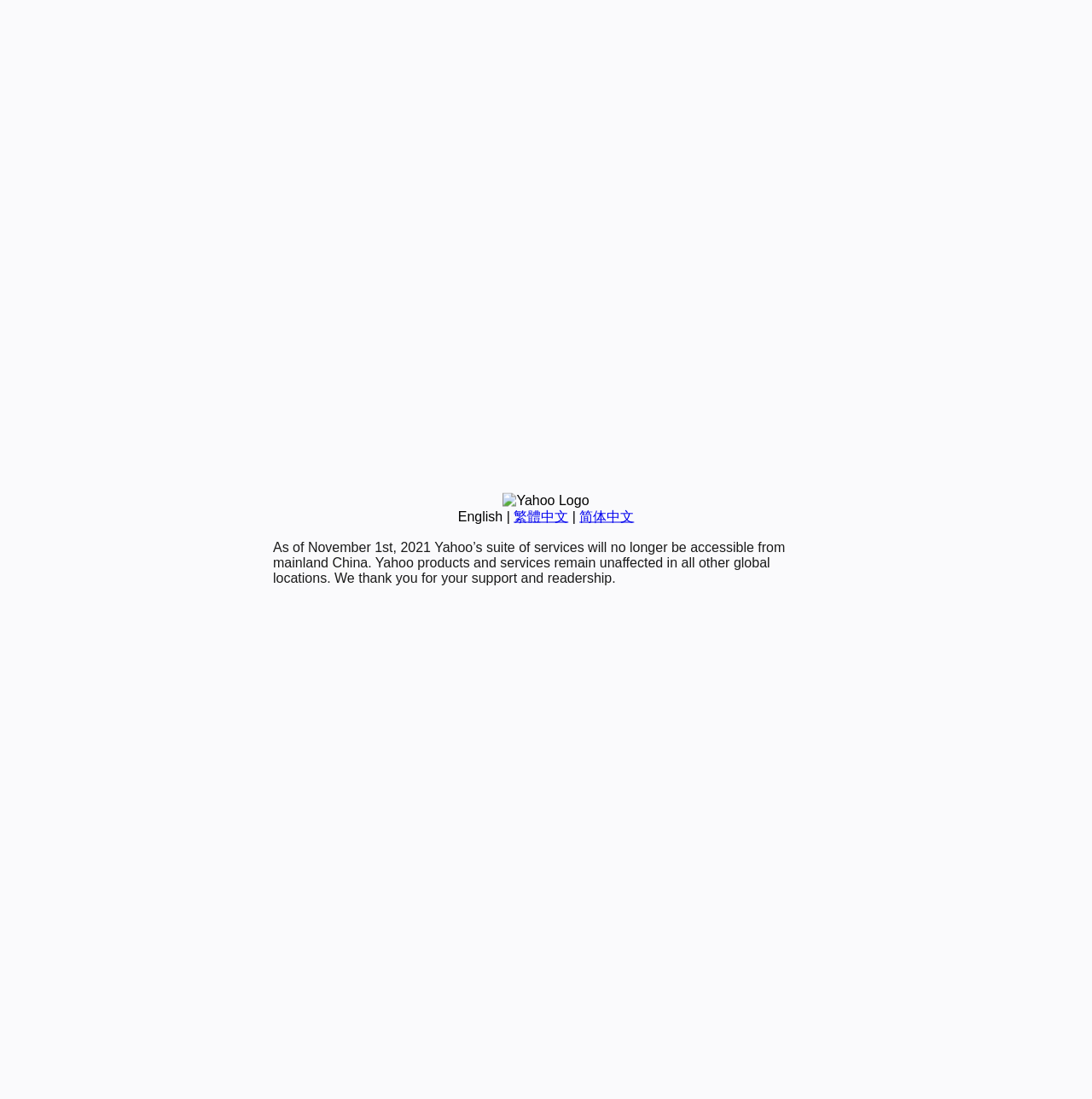Predict the bounding box coordinates for the UI element described as: "简体中文". The coordinates should be four float numbers between 0 and 1, presented as [left, top, right, bottom].

[0.531, 0.463, 0.581, 0.476]